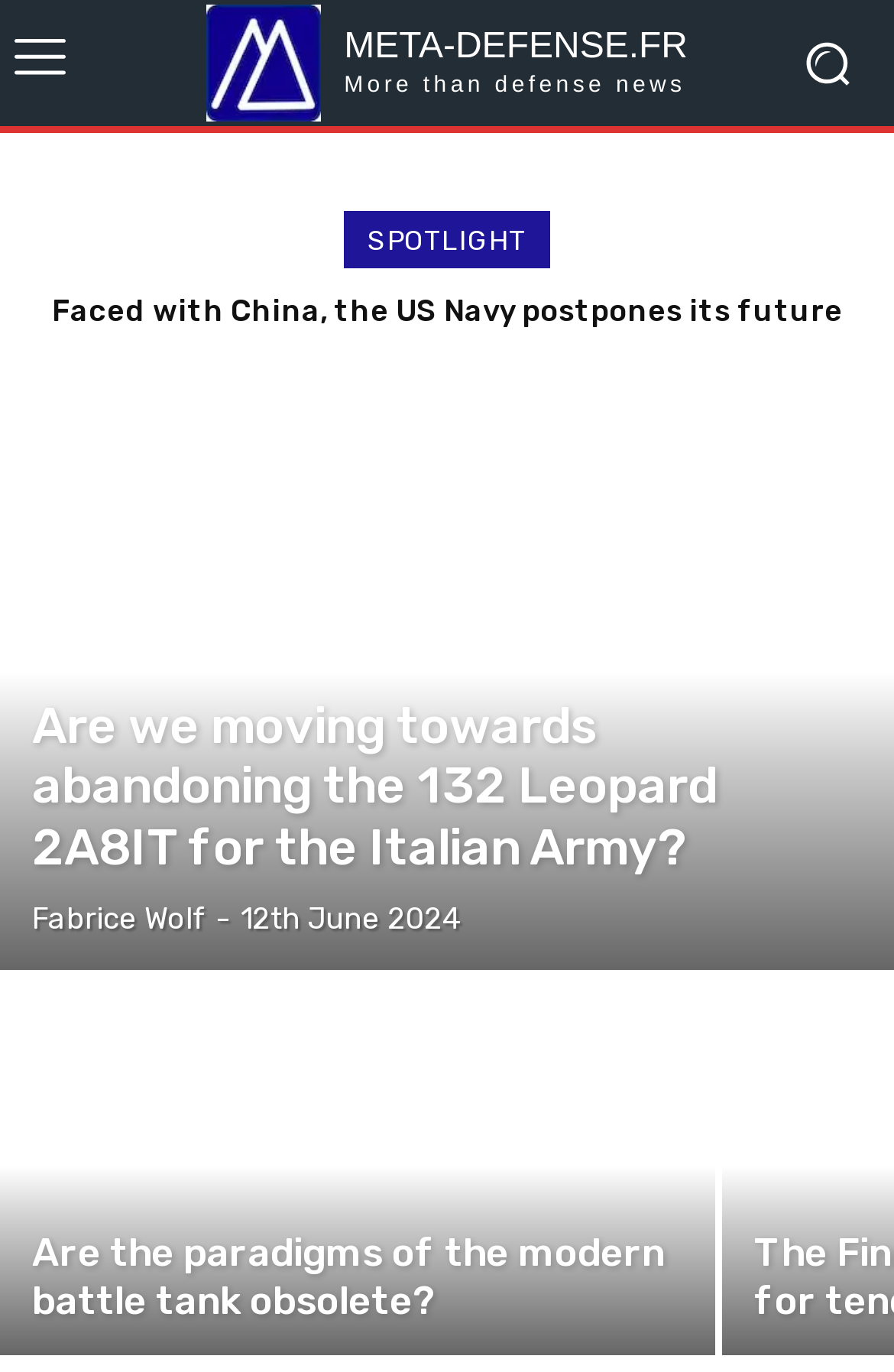Given the webpage screenshot and the description, determine the bounding box coordinates (top-left x, top-left y, bottom-right x, bottom-right y) that define the location of the UI element matching this description: MBT battle tanks

[0.036, 0.469, 0.331, 0.491]